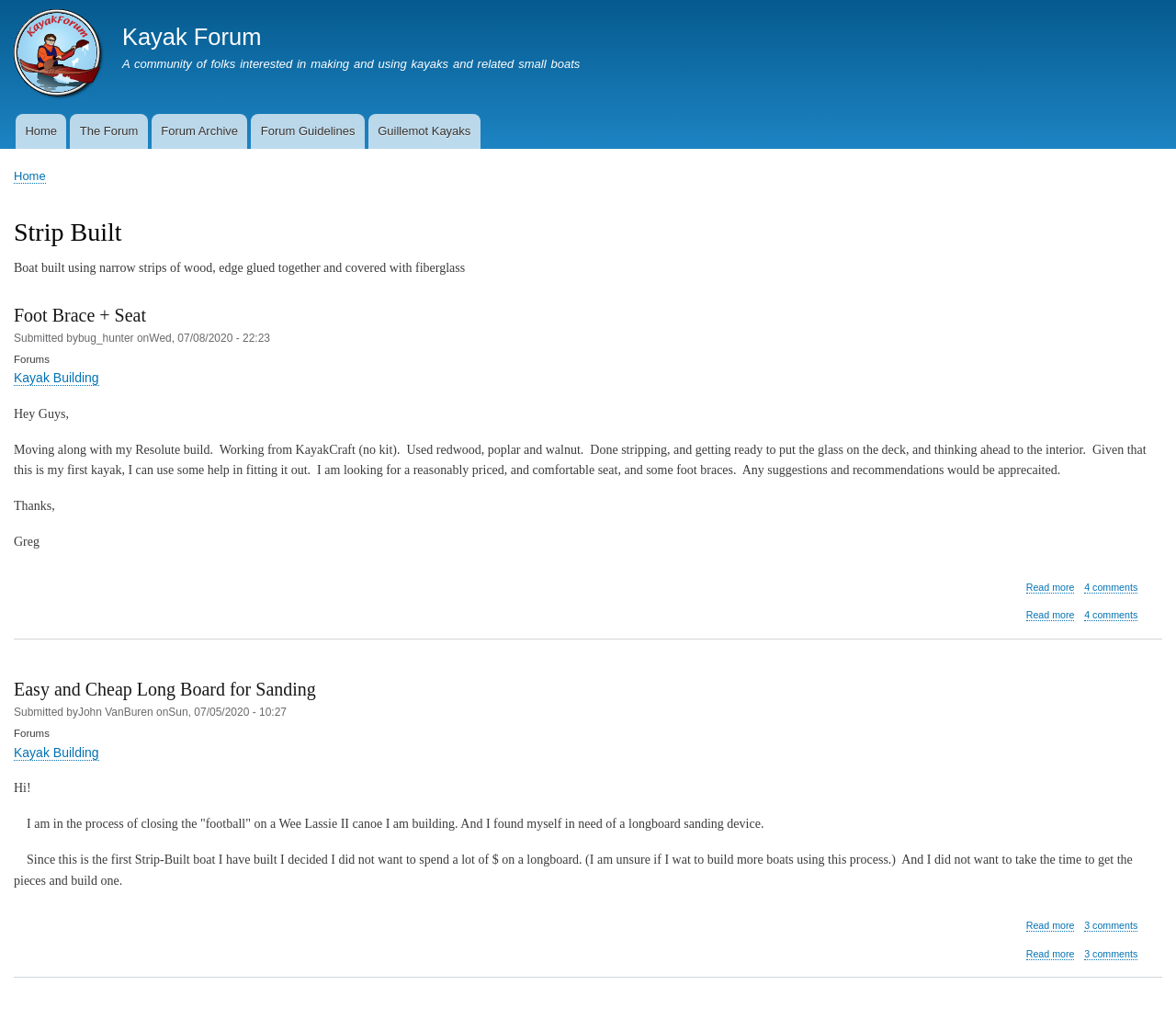How many comments are there on the post 'Easy and Cheap Long Board for Sanding'?
Use the information from the screenshot to give a comprehensive response to the question.

I found the answer by looking at the link '3 comments' below the post 'Easy and Cheap Long Board for Sanding'. This indicates that there are 3 comments on the post.